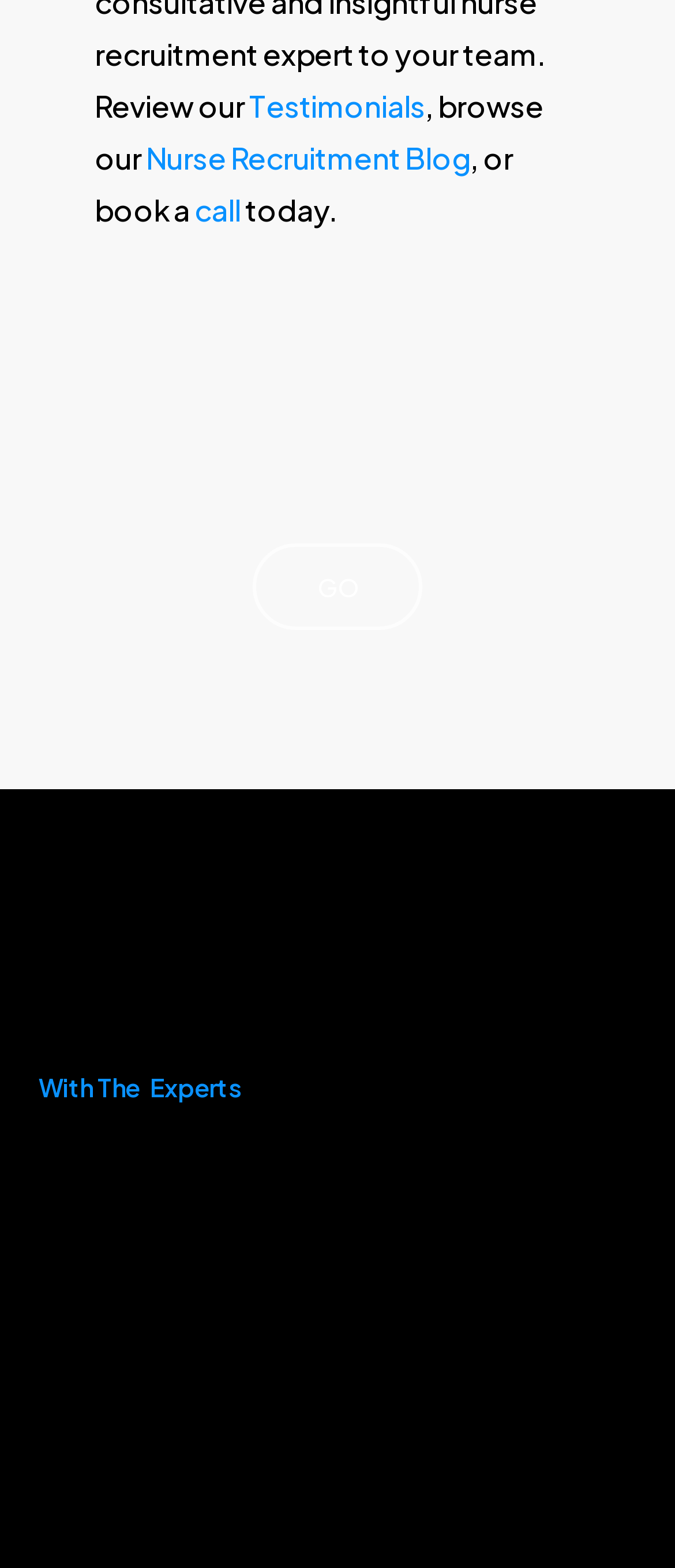Identify the bounding box coordinates of the region that should be clicked to execute the following instruction: "go to home page".

[0.057, 0.876, 0.17, 0.895]